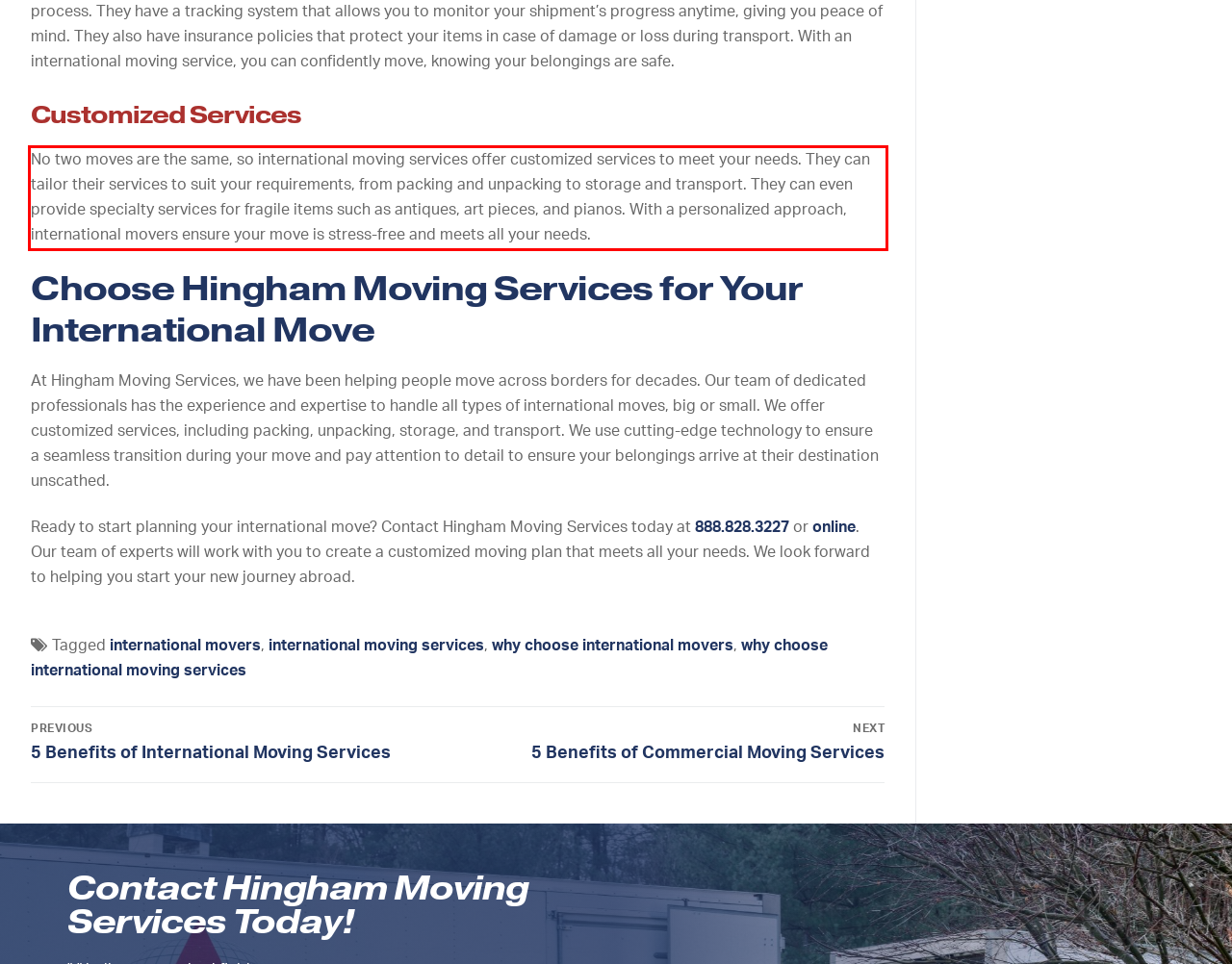You are presented with a webpage screenshot featuring a red bounding box. Perform OCR on the text inside the red bounding box and extract the content.

No two moves are the same, so international moving services offer customized services to meet your needs. They can tailor their services to suit your requirements, from packing and unpacking to storage and transport. They can even provide specialty services for fragile items such as antiques, art pieces, and pianos. With a personalized approach, international movers ensure your move is stress-free and meets all your needs.